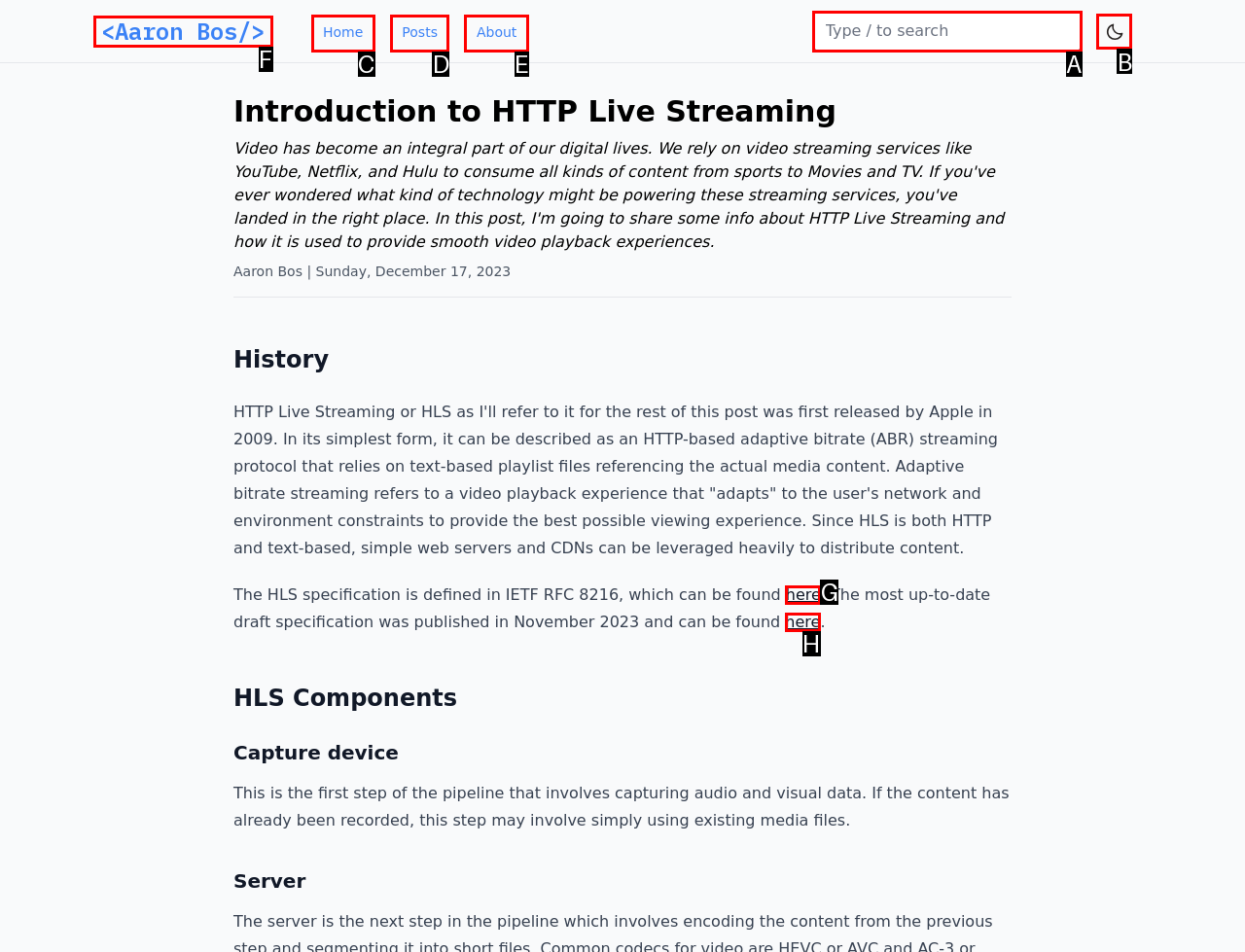Identify the letter of the correct UI element to fulfill the task: Toggle Dark Mode from the given options in the screenshot.

B